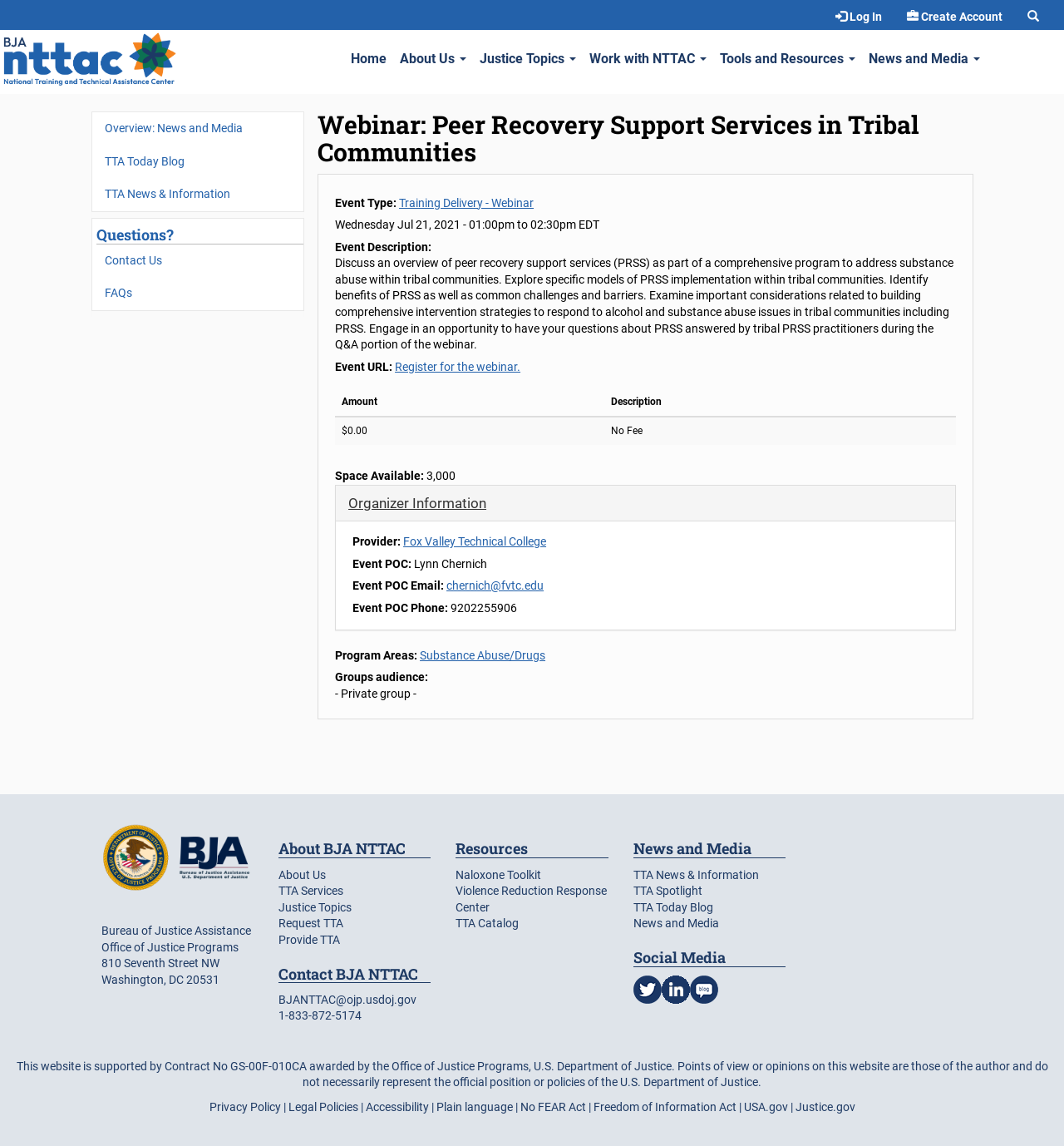What is the provider of the webinar?
Identify the answer in the screenshot and reply with a single word or phrase.

Fox Valley Technical College